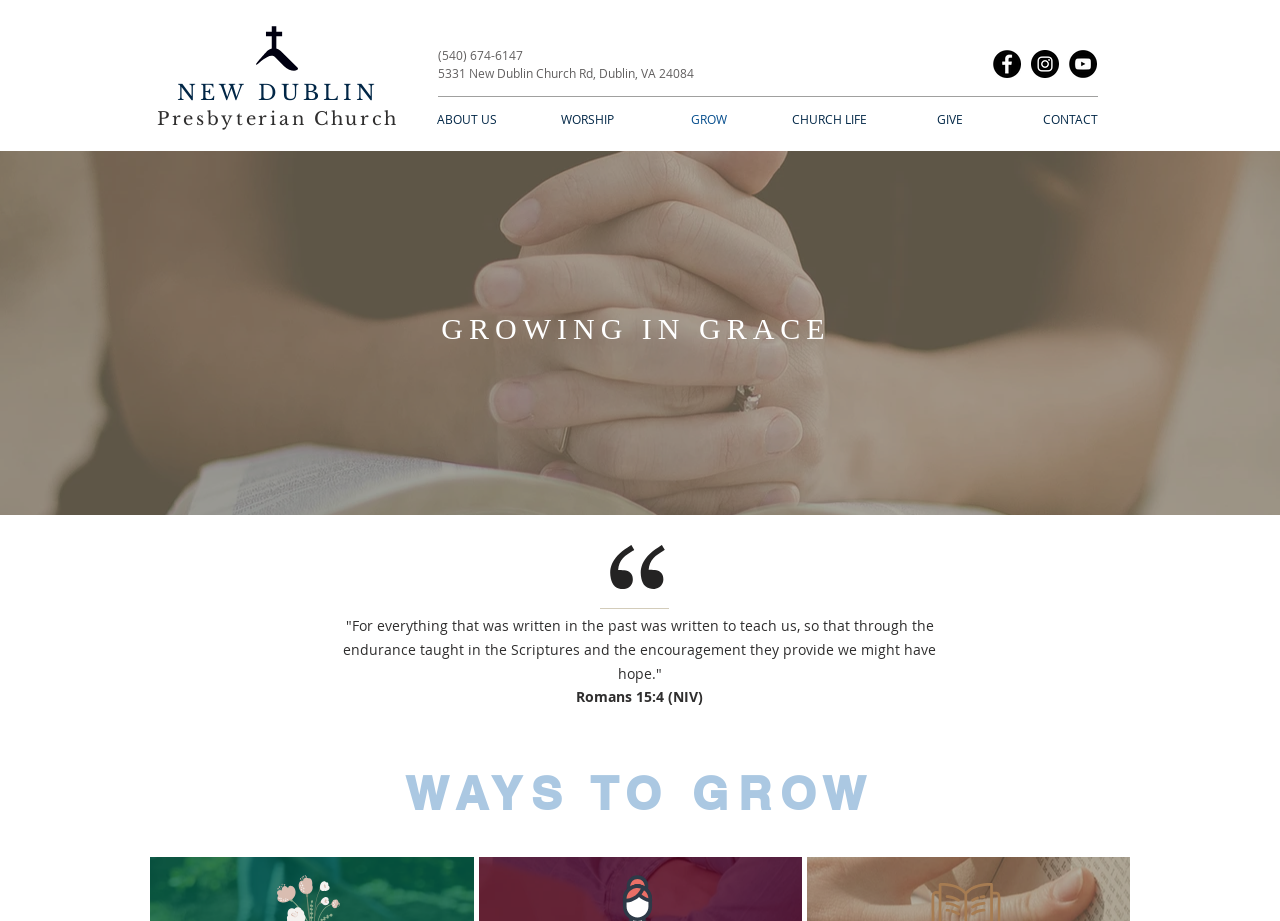Refer to the screenshot and give an in-depth answer to this question: What social media platforms does the church have?

The social media platforms of the church can be found on the top right section of the webpage, represented by their respective icons.